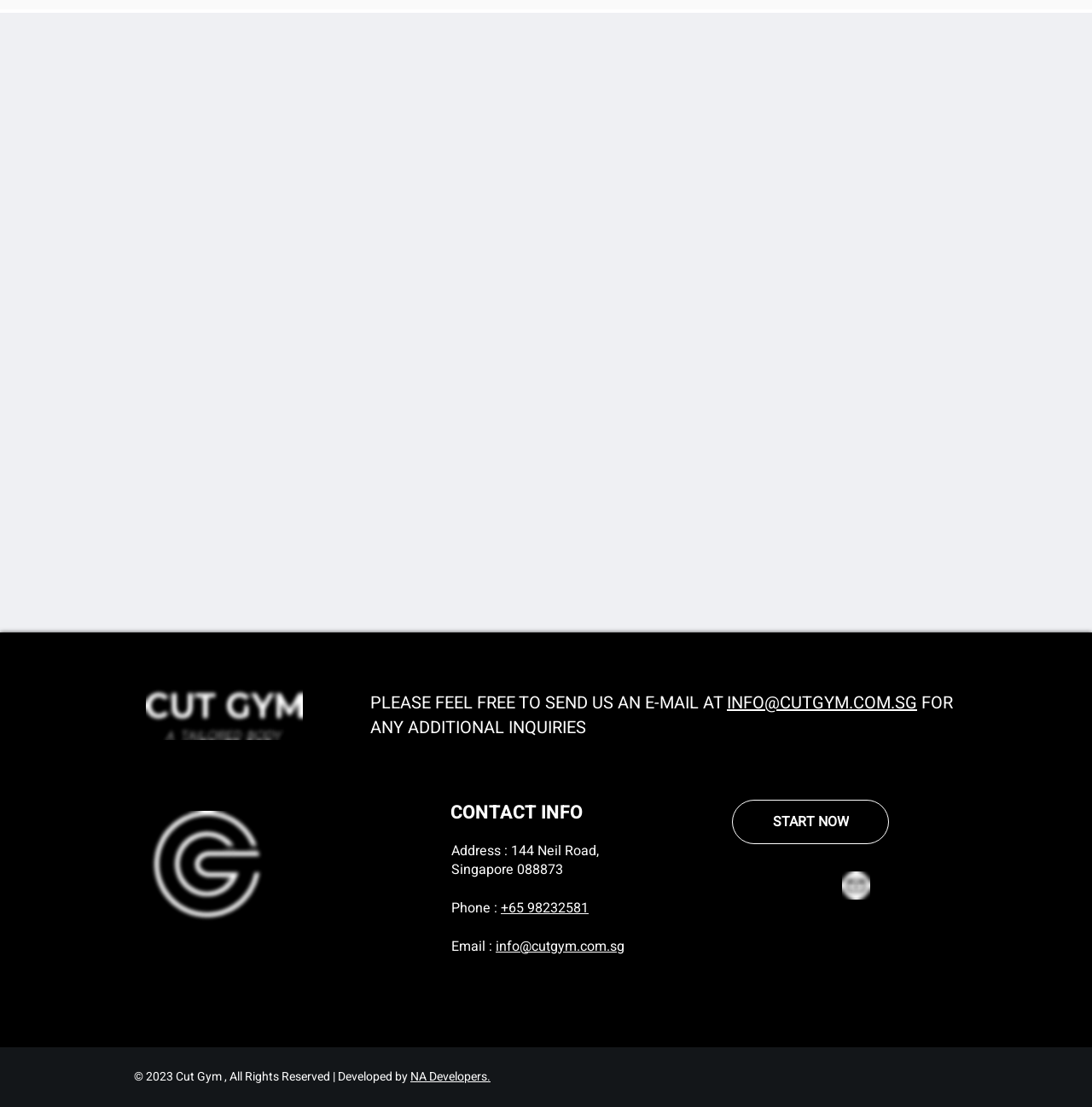Locate the bounding box coordinates of the area to click to fulfill this instruction: "Start now". The bounding box should be presented as four float numbers between 0 and 1, in the order [left, top, right, bottom].

[0.67, 0.722, 0.814, 0.763]